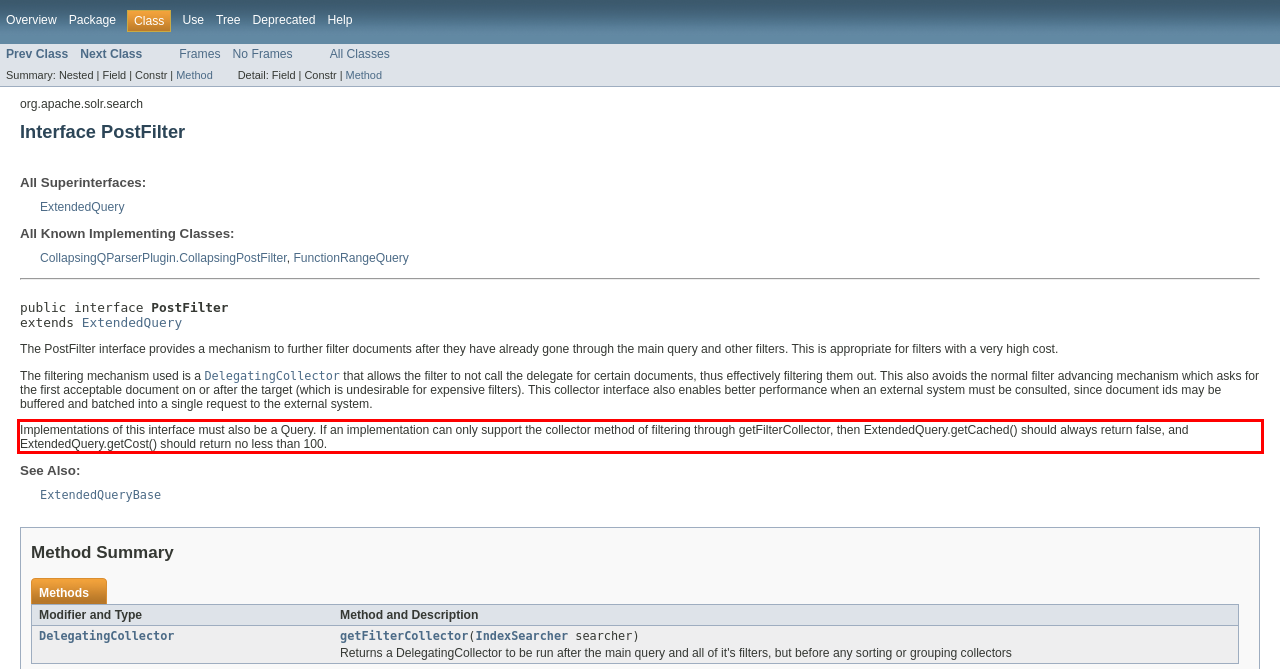Analyze the webpage screenshot and use OCR to recognize the text content in the red bounding box.

Implementations of this interface must also be a Query. If an implementation can only support the collector method of filtering through getFilterCollector, then ExtendedQuery.getCached() should always return false, and ExtendedQuery.getCost() should return no less than 100.